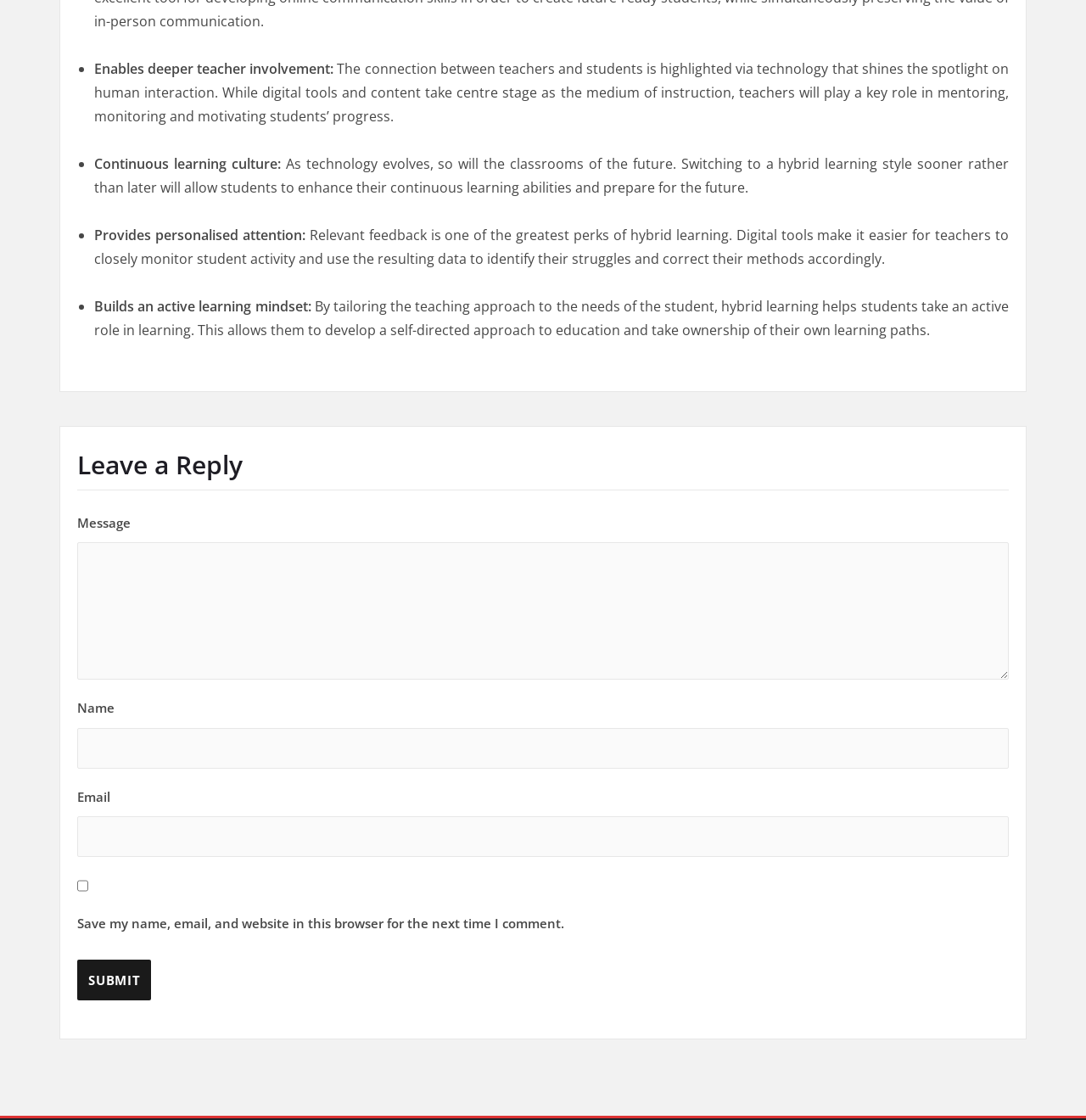What is the text on the submit button?
Based on the visual content, answer with a single word or a brief phrase.

SUBMIT